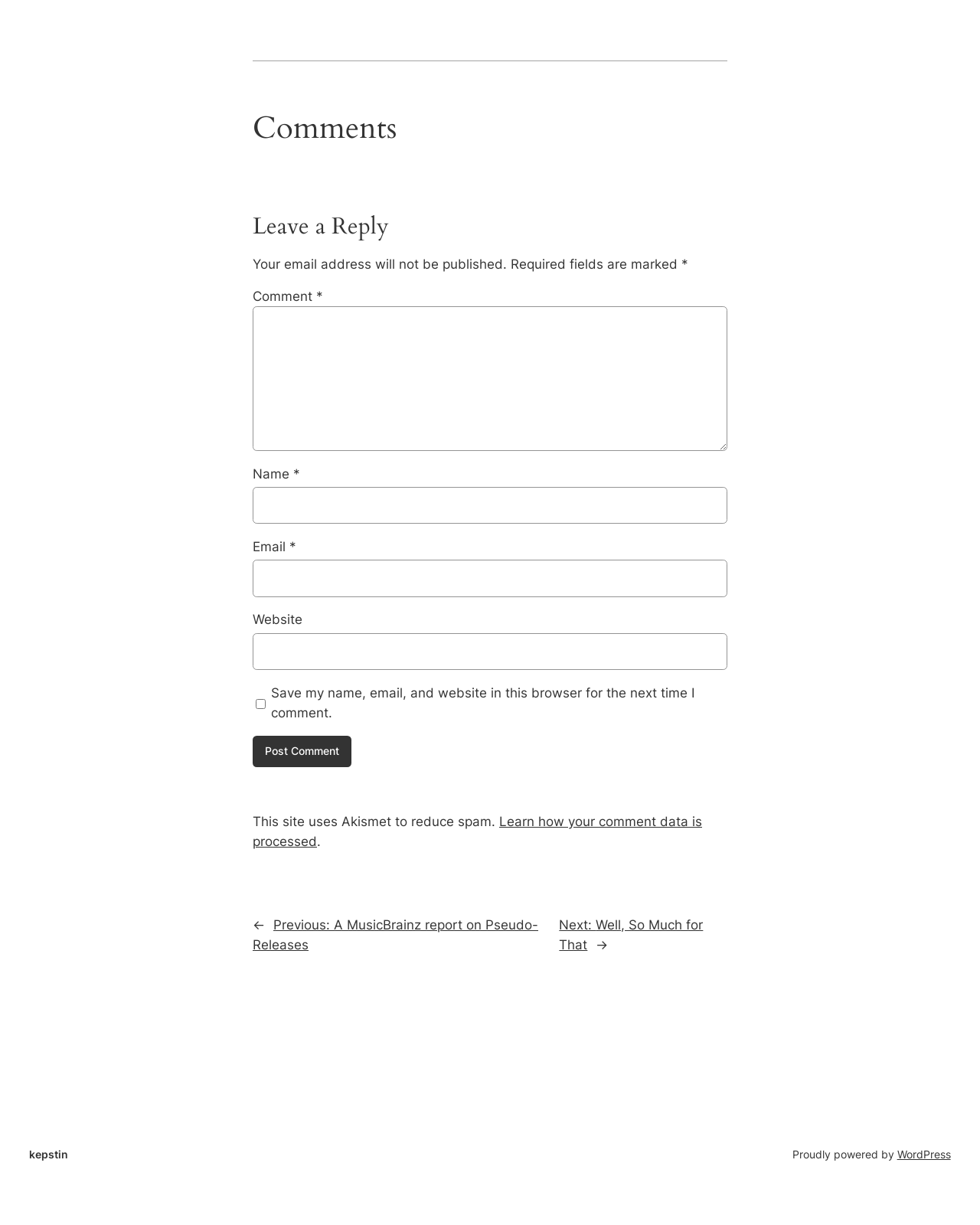Given the webpage screenshot and the description, determine the bounding box coordinates (top-left x, top-left y, bottom-right x, bottom-right y) that define the location of the UI element matching this description: name="submit" value="Post Comment"

[0.258, 0.6, 0.359, 0.626]